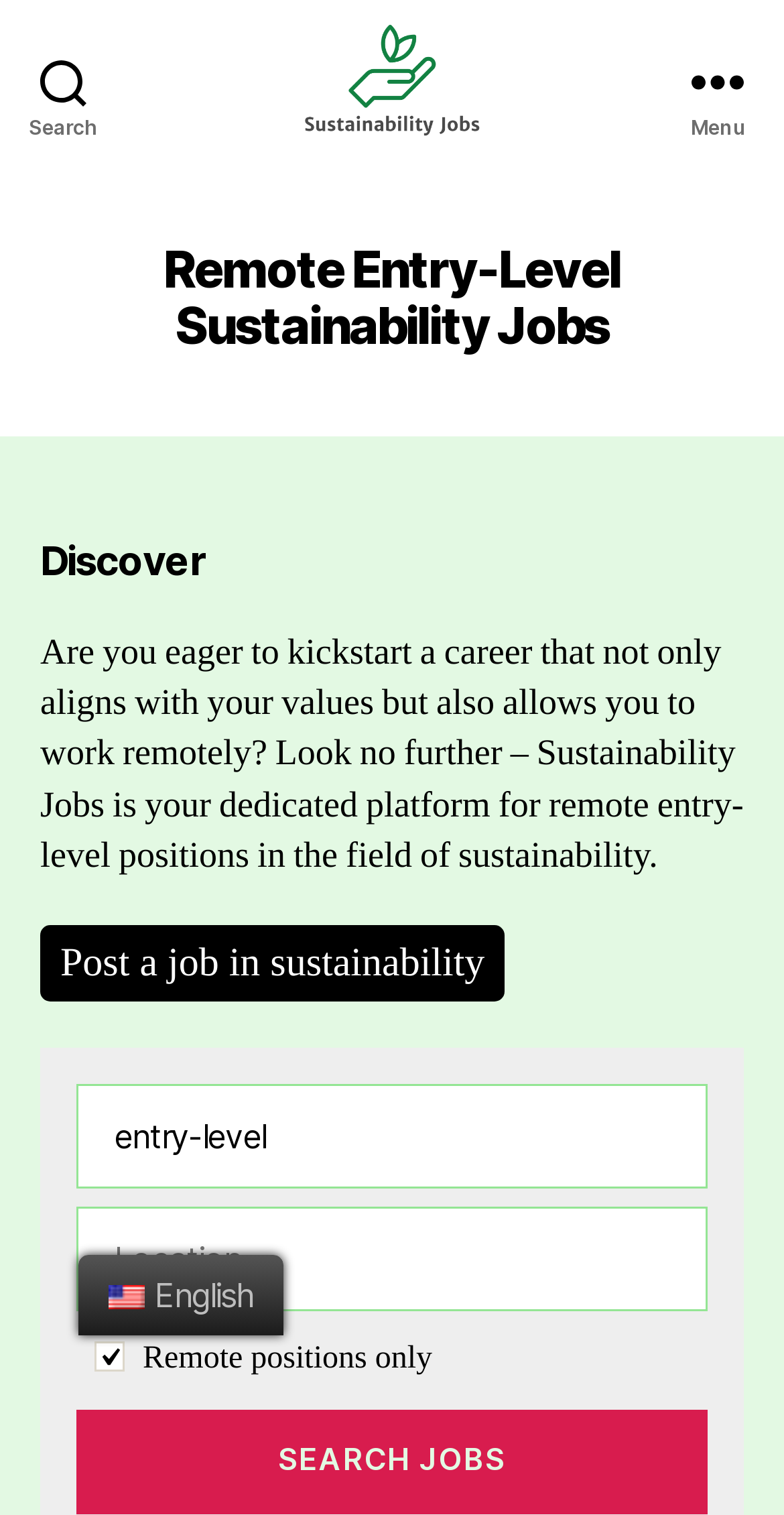What is the language of the webpage?
Refer to the image and give a detailed response to the question.

The webpage has a link labeled 'en_US English', which indicates that the language of the webpage is English, specifically the US English variant.